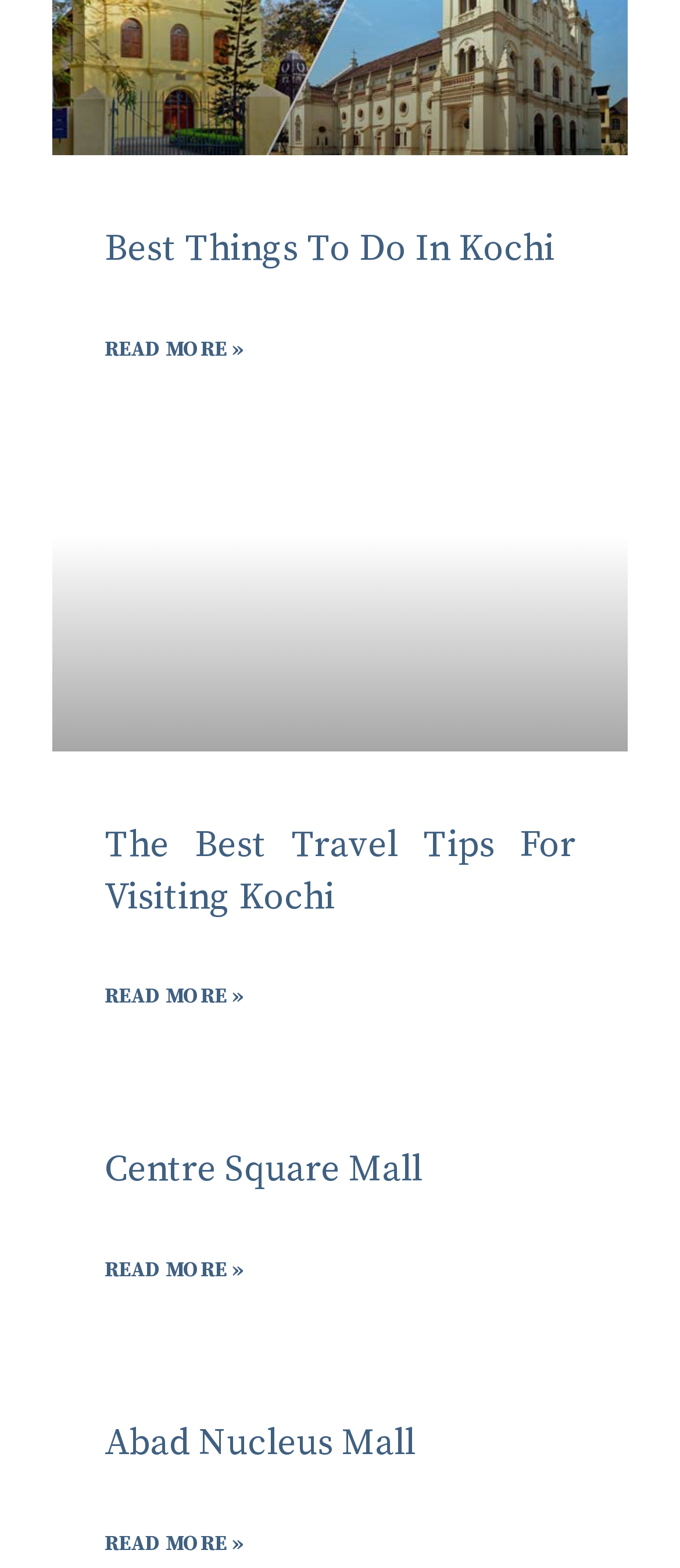Give a concise answer using only one word or phrase for this question:
How many articles are on this webpage?

3